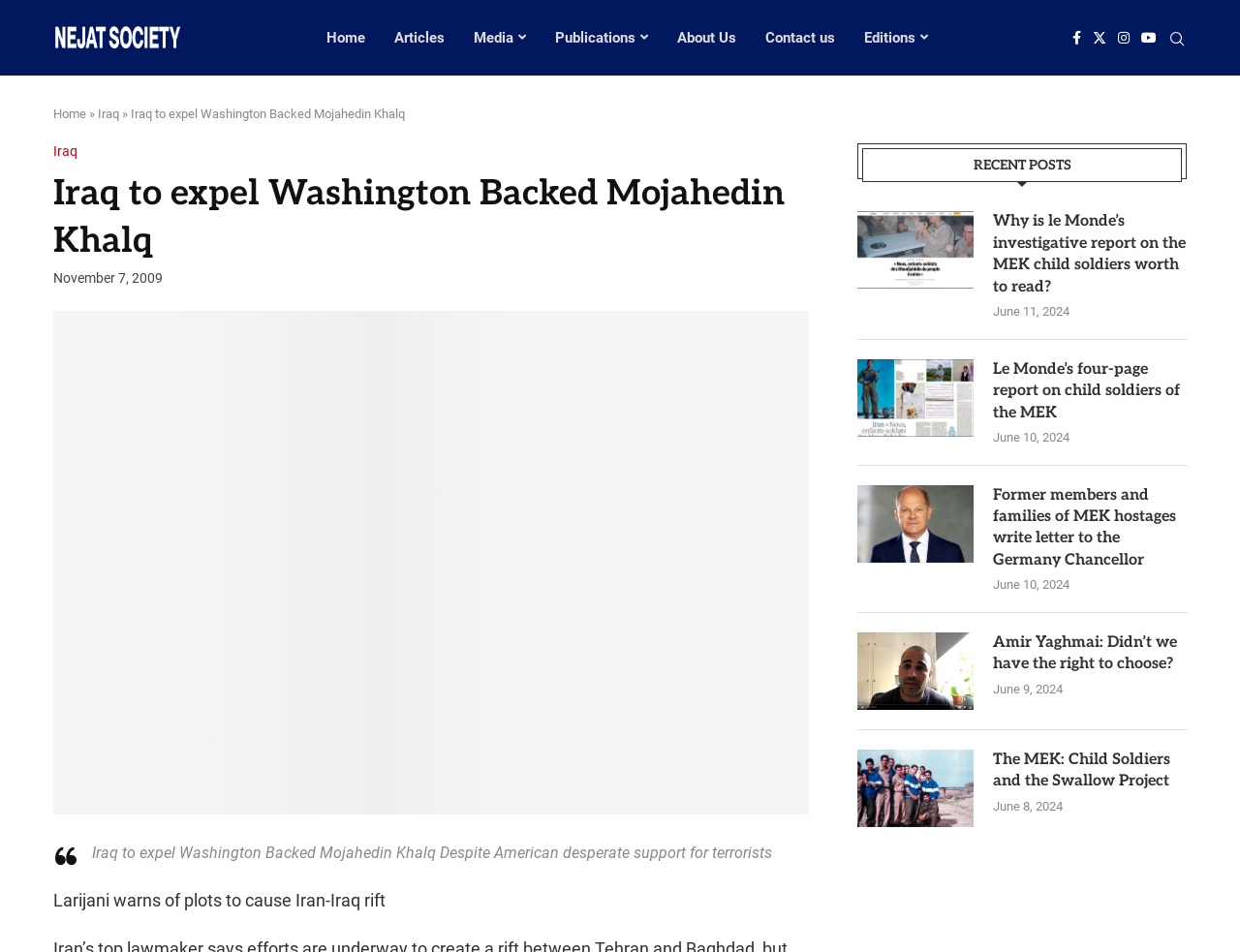What is the name of the organization?
Answer the question based on the image using a single word or a brief phrase.

Nejat Society